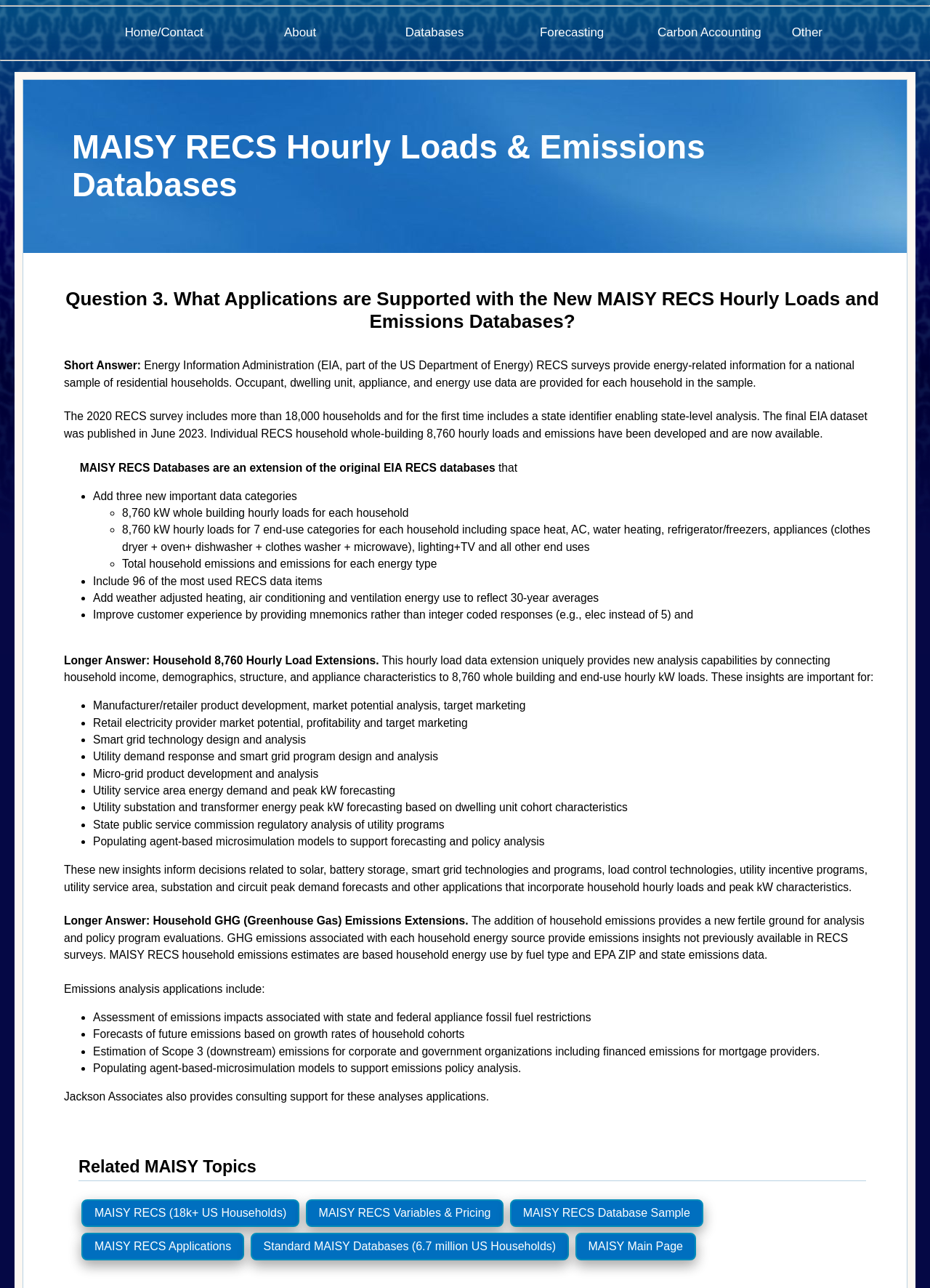Answer in one word or a short phrase: 
What is the application of Utility substation and transformer energy peak kW forecasting?

Forecasting and policy analysis